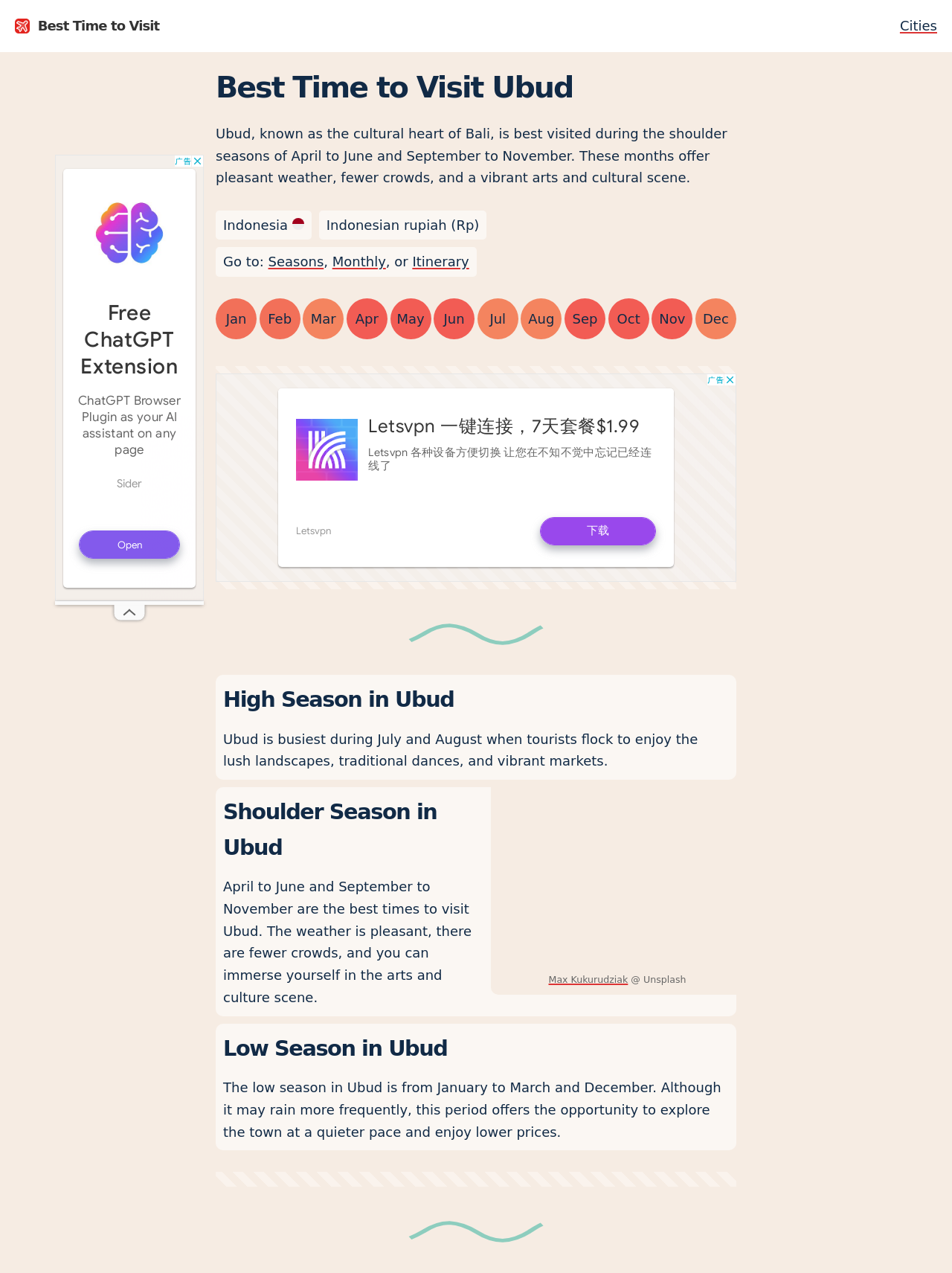Please identify the bounding box coordinates of the area I need to click to accomplish the following instruction: "Click the link to view UV index today".

[0.016, 0.012, 0.167, 0.029]